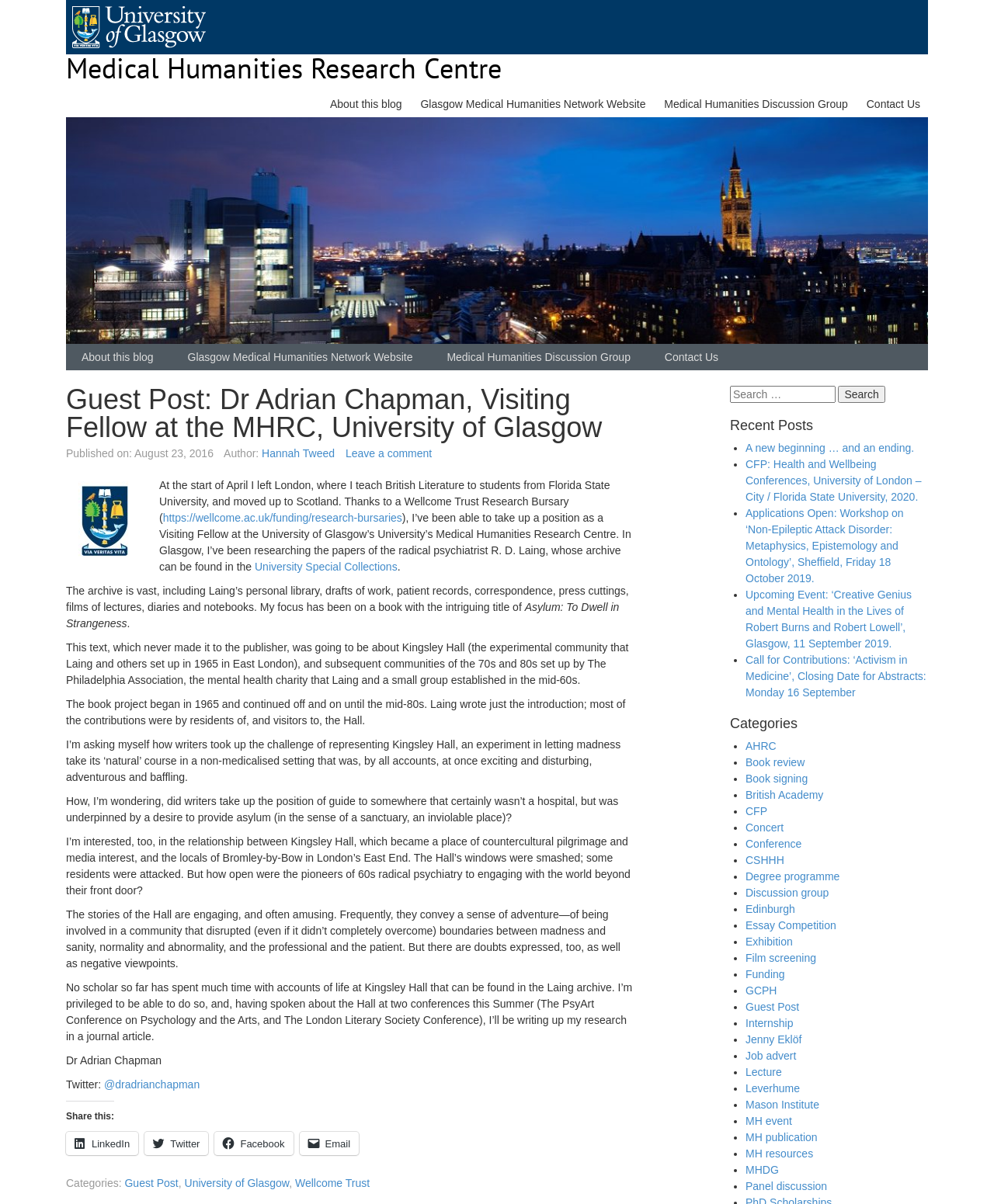Create a detailed narrative of the webpage’s visual and textual elements.

This webpage is a blog post titled "Guest Post: Dr Adrian Chapman, Visiting Fellow at the MHRC, University of Glasgow" on the Medical Humanities Research Centre website. At the top of the page, there is a link to the University of Glasgow and an image of the university's logo. Below this, there is a heading with the title of the blog post, followed by a brief description of the post's author, Dr. Adrian Chapman.

The main content of the post is a personal reflection by Dr. Chapman on his research experience at the University of Glasgow's Medical Humanities Research Centre. The text is divided into several paragraphs, with headings and links to external resources scattered throughout. The post discusses Dr. Chapman's research on the papers of radical psychiatrist R.D. Laing, including his work on a book titled "Asylum: To Dwell in Strangeness" and his exploration of the experimental community Kingsley Hall.

To the right of the main content, there are several links to other pages on the website, including "About this blog", "Glasgow Medical Humanities Network Website", and "Contact Us". There is also a search bar and a list of recent posts, with links to other blog articles.

At the bottom of the page, there is a footer section with links to categories, including "Guest Post", "University of Glasgow", and "Wellcome Trust". There are also social media links and a call to action to share the post.